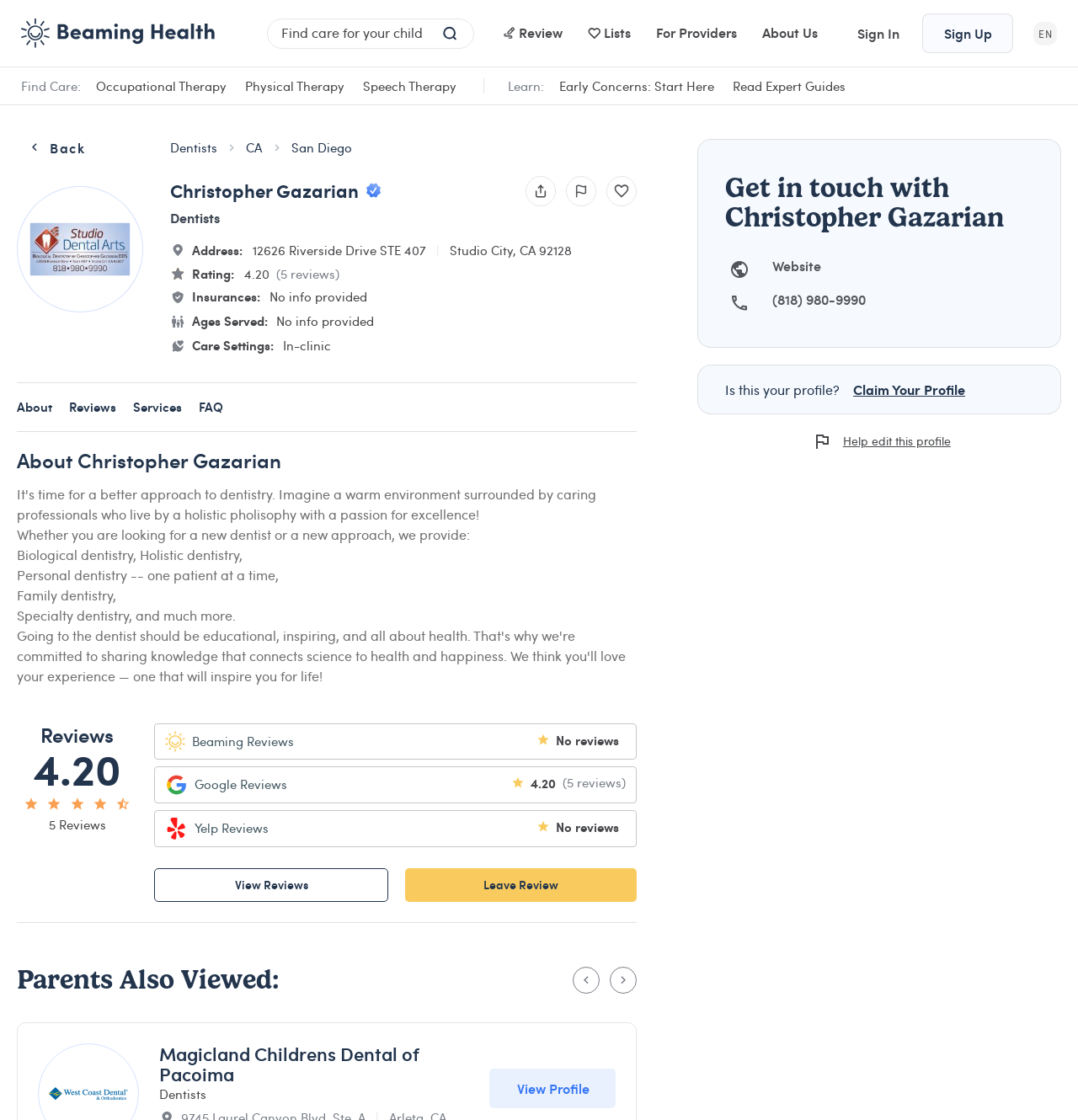Find the bounding box coordinates of the area that needs to be clicked in order to achieve the following instruction: "Click the 'Occupational Therapy' link". The coordinates should be specified as four float numbers between 0 and 1, i.e., [left, top, right, bottom].

[0.086, 0.069, 0.213, 0.084]